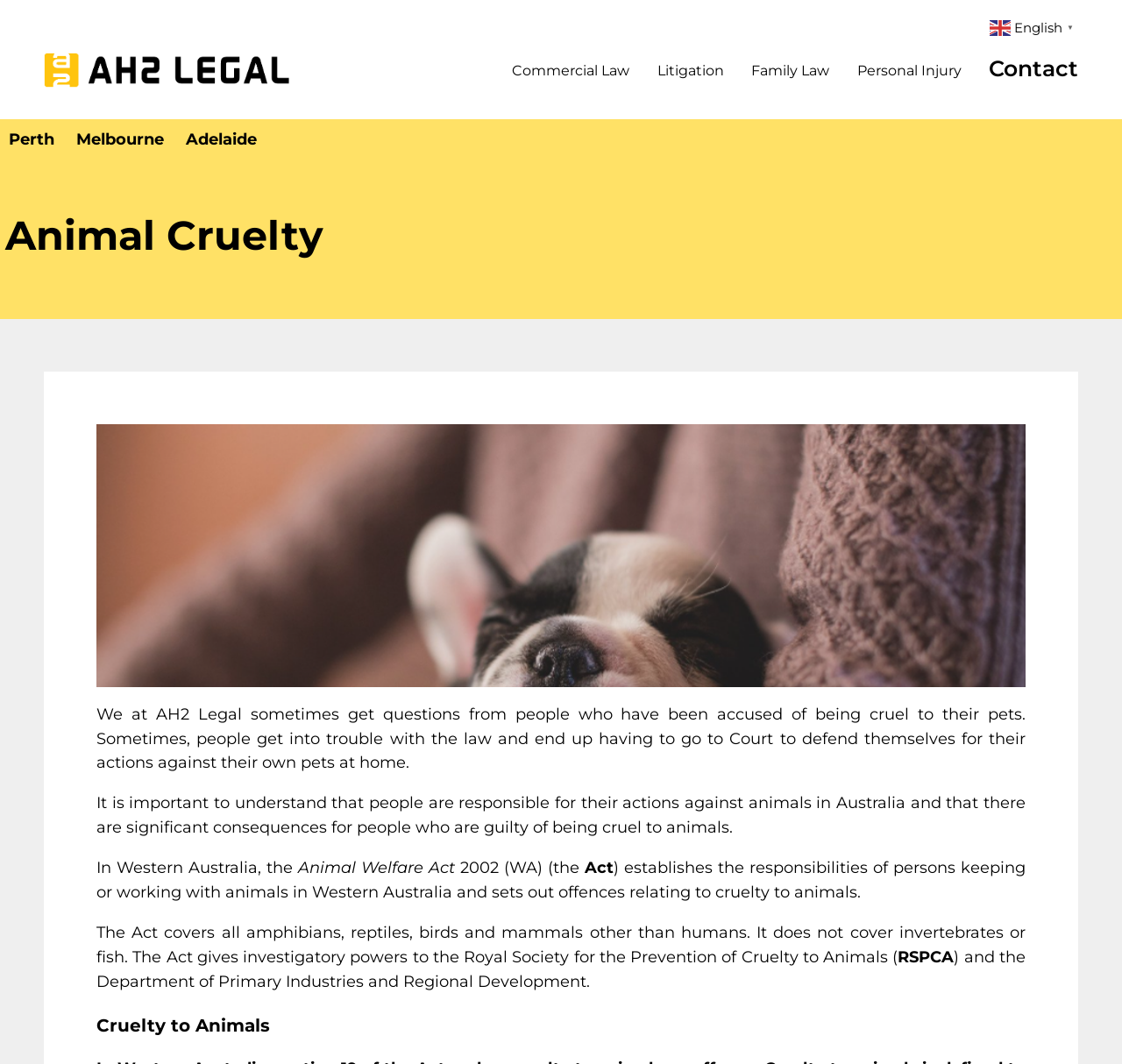Pinpoint the bounding box coordinates of the element that must be clicked to accomplish the following instruction: "Select English language". The coordinates should be in the format of four float numbers between 0 and 1, i.e., [left, top, right, bottom].

[0.882, 0.018, 0.961, 0.041]